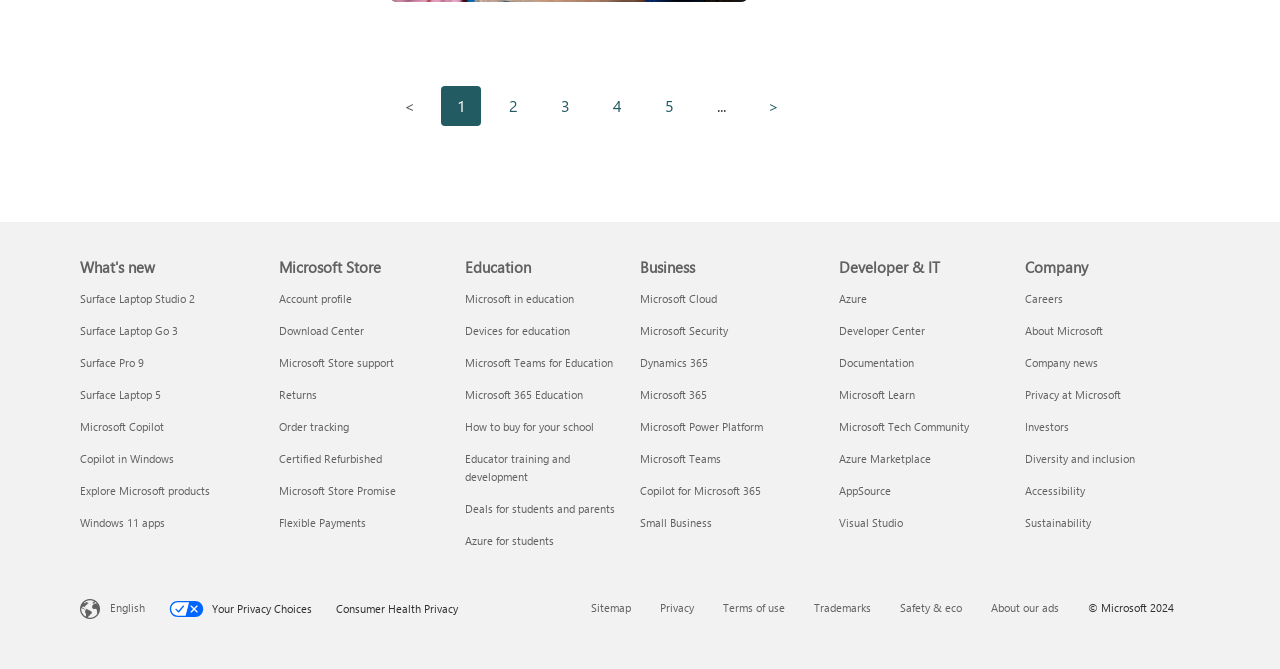What type of information is provided in the 'Education' section?
Refer to the screenshot and answer in one word or phrase.

Microsoft education resources